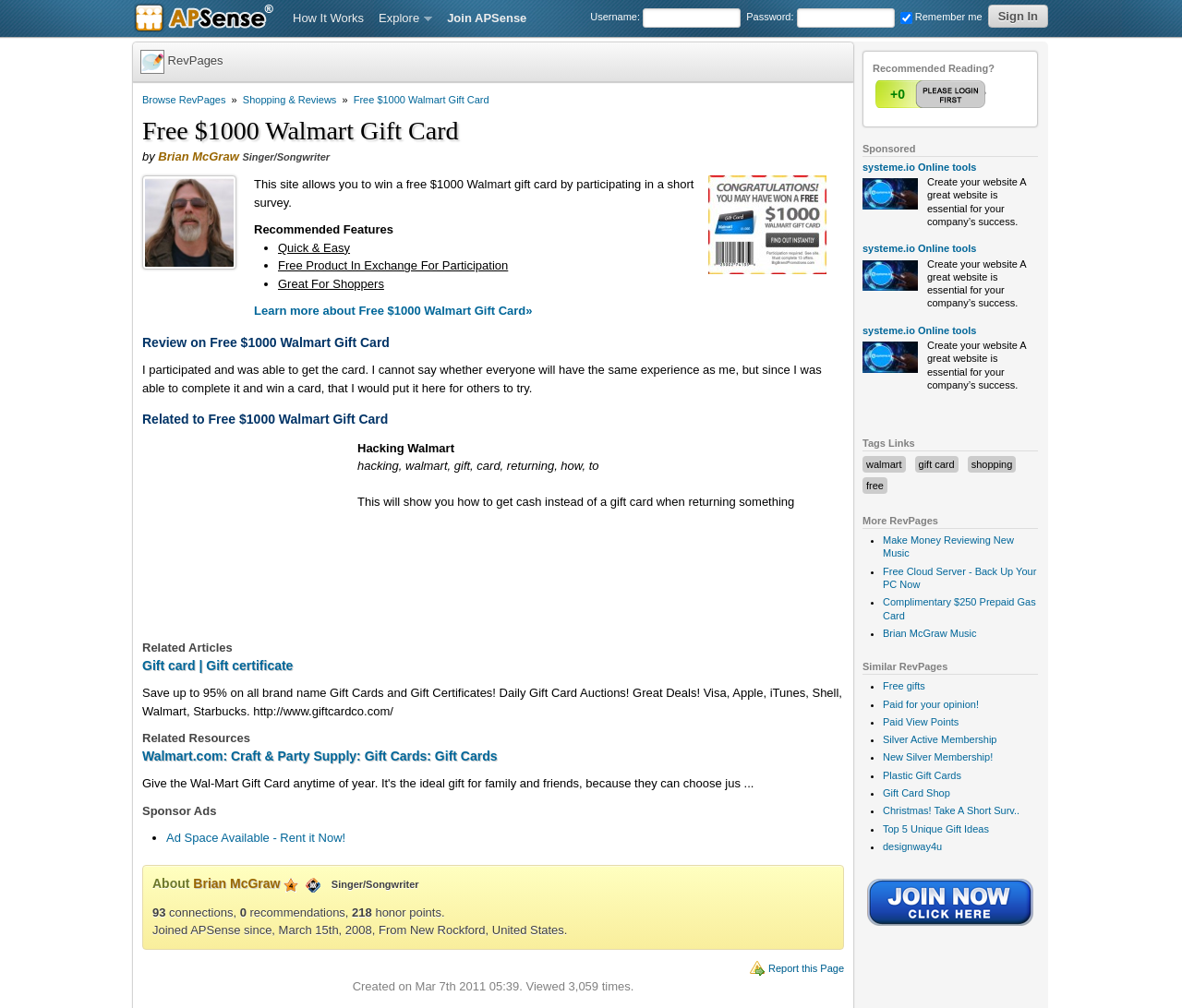Locate the bounding box coordinates of the area to click to fulfill this instruction: "Click on 'Report this Page' link". The bounding box should be presented as four float numbers between 0 and 1, in the order [left, top, right, bottom].

[0.65, 0.955, 0.714, 0.966]